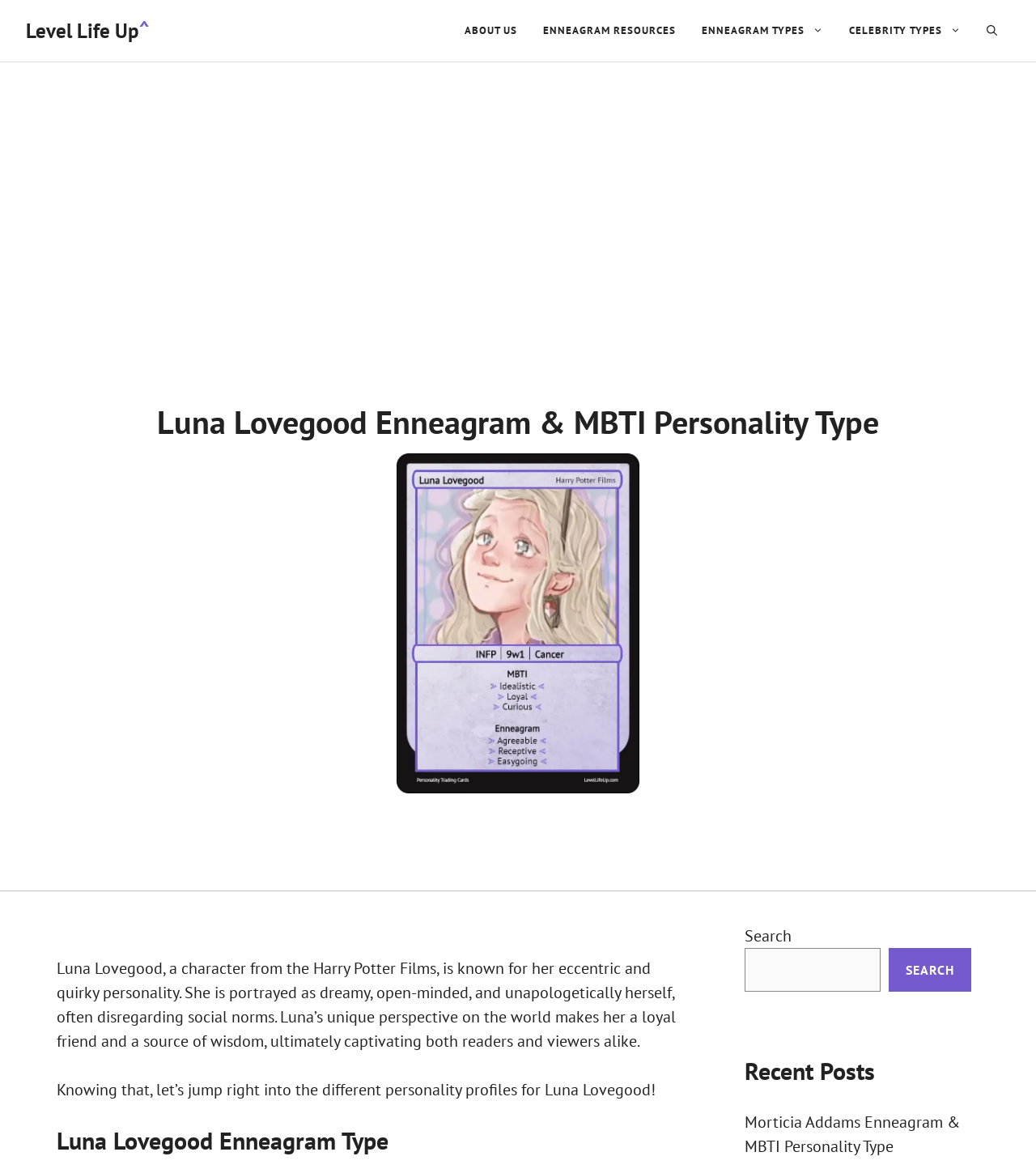Use the details in the image to answer the question thoroughly: 
What is the purpose of the search box?

The search box is located in the complementary section, accompanied by a static text 'Search' and a button 'Search'. This suggests that the search box is intended for users to search the website for specific content.